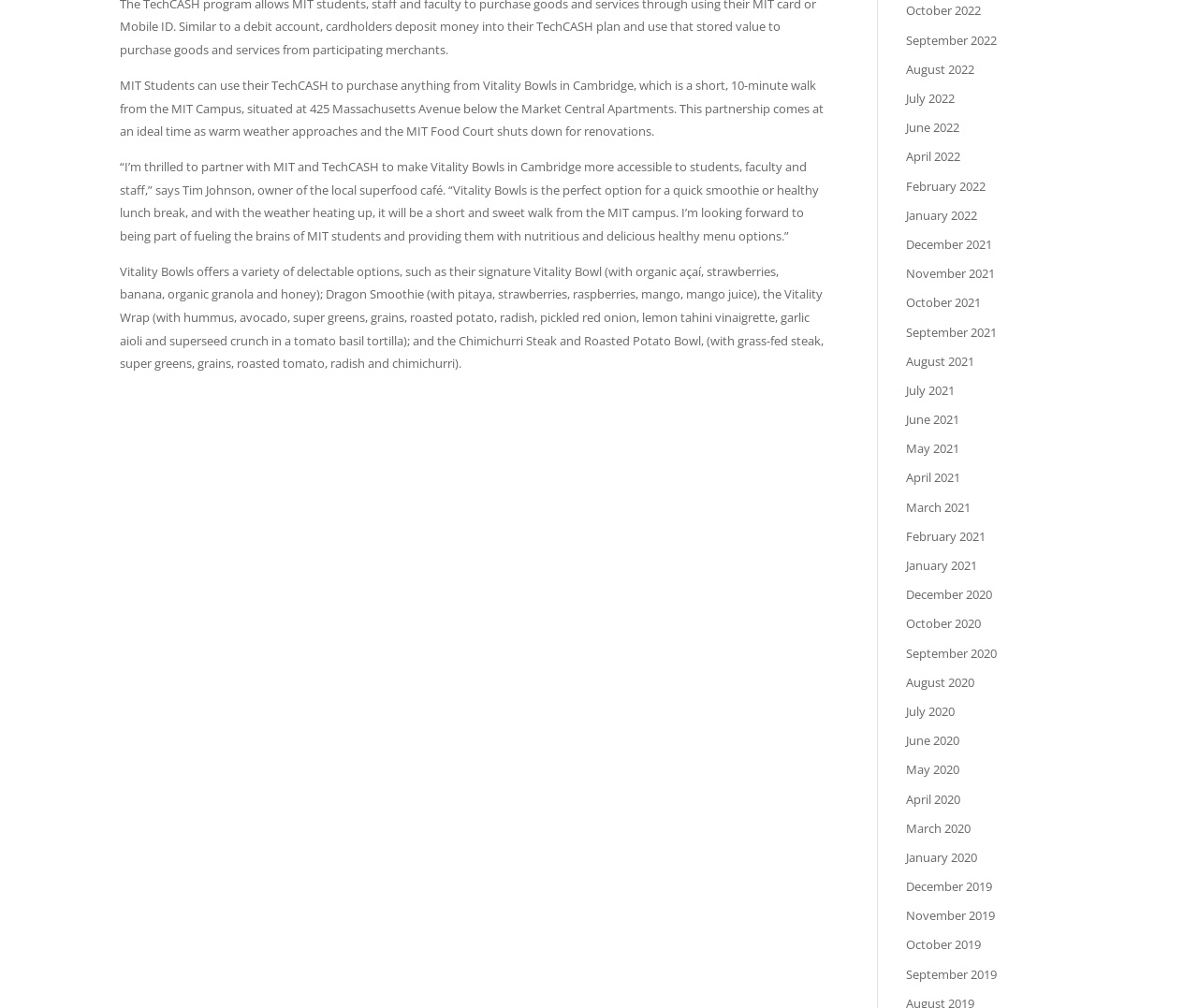Find the bounding box coordinates for the element described here: "February 2022".

[0.756, 0.176, 0.823, 0.193]